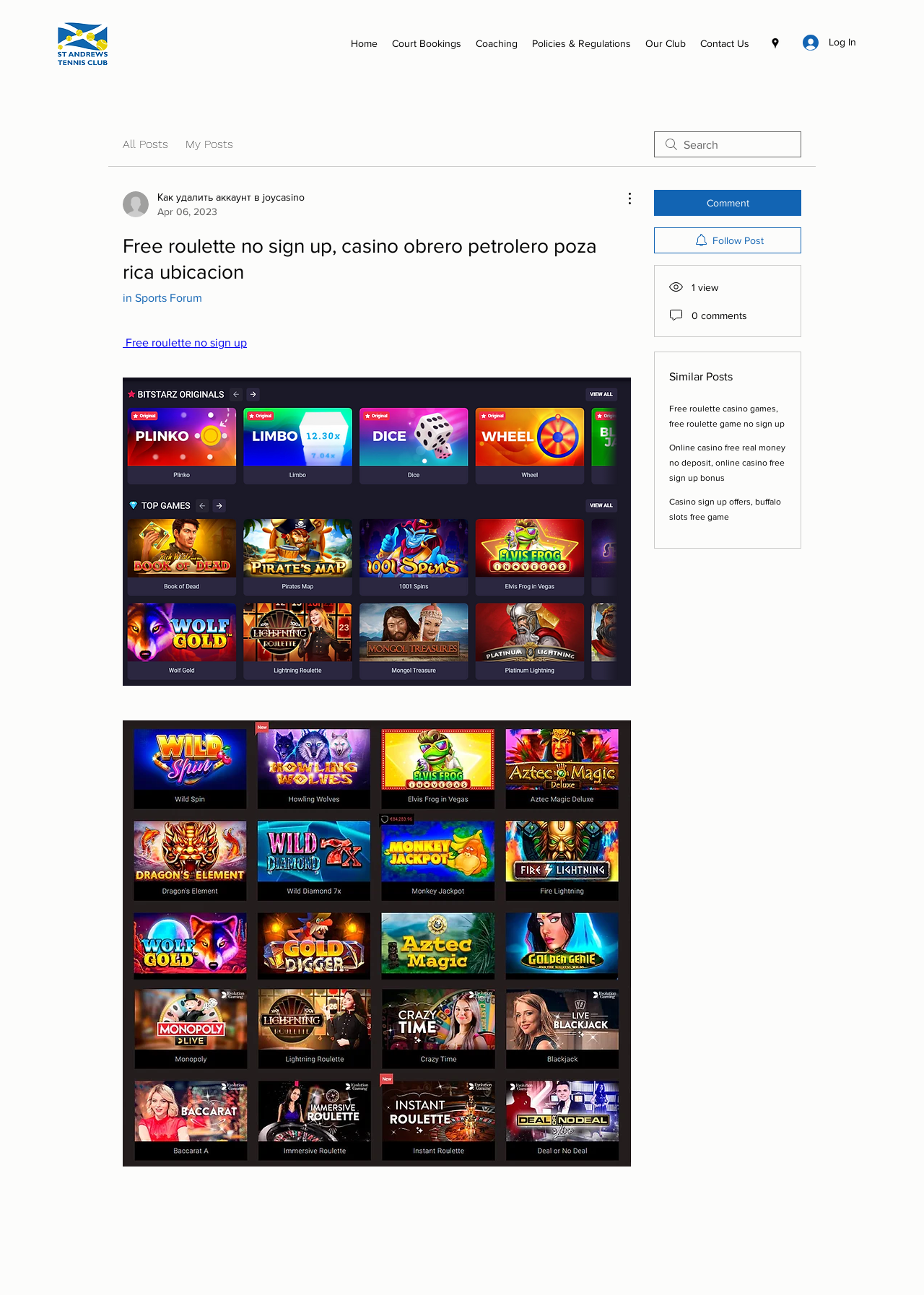Using a single word or phrase, answer the following question: 
What is the purpose of the 'Follow Post' button?

To follow a post